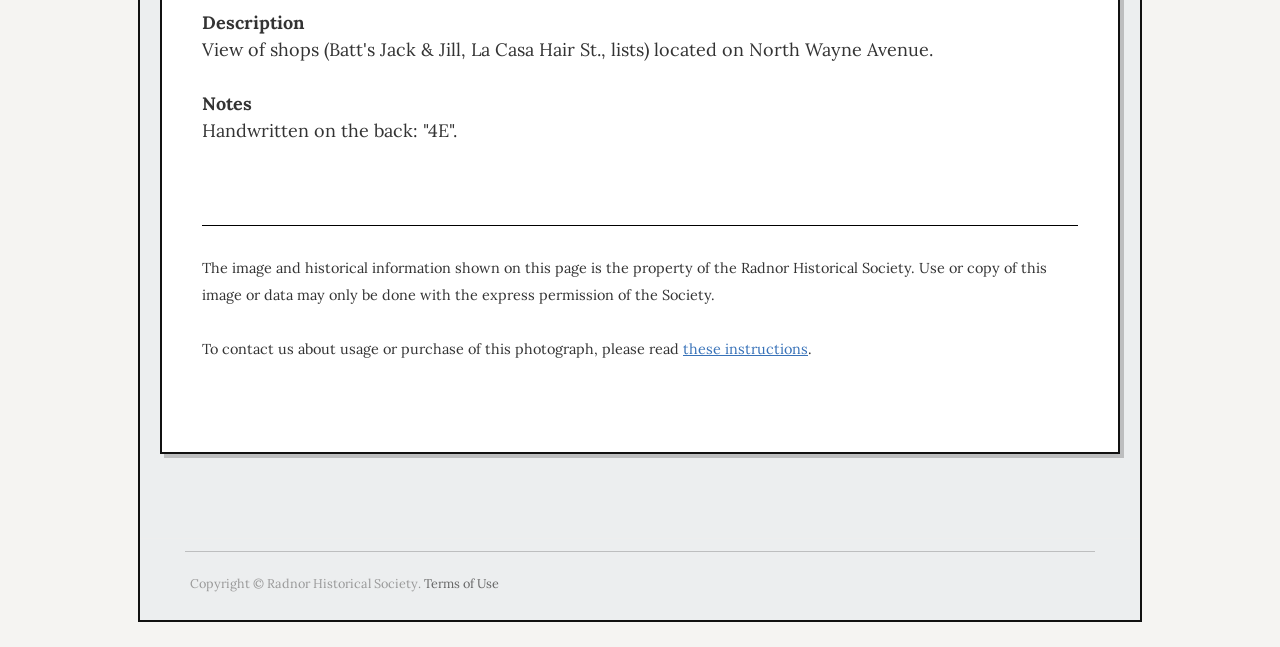Provide the bounding box for the UI element matching this description: "these instructions".

[0.534, 0.525, 0.631, 0.553]